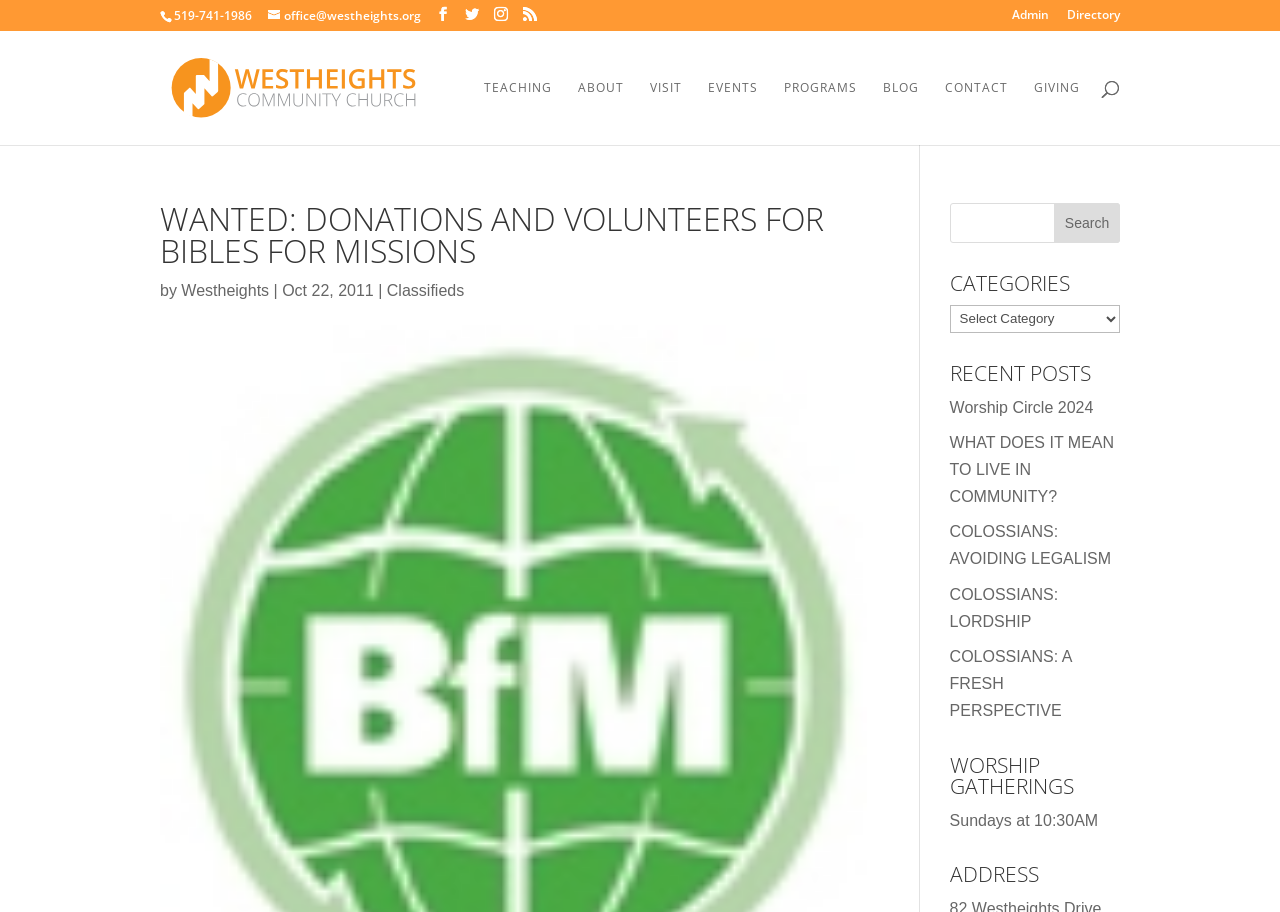What is the phone number on the webpage?
Provide a one-word or short-phrase answer based on the image.

519-741-1986